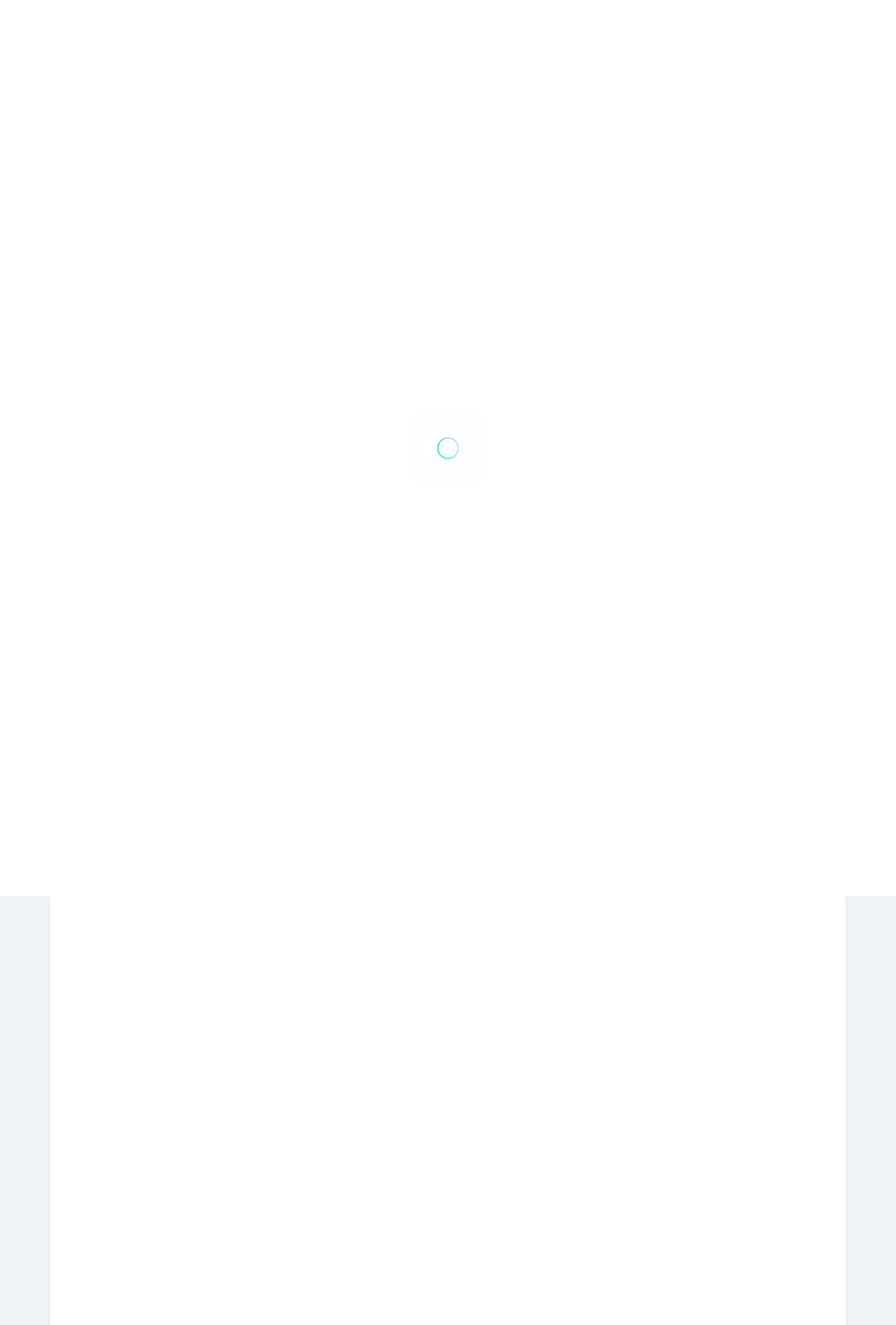From the screenshot, find the bounding box of the UI element matching this description: "No Comments". Supply the bounding box coordinates in the form [left, top, right, bottom], each a float between 0 and 1.

[0.459, 0.331, 0.543, 0.339]